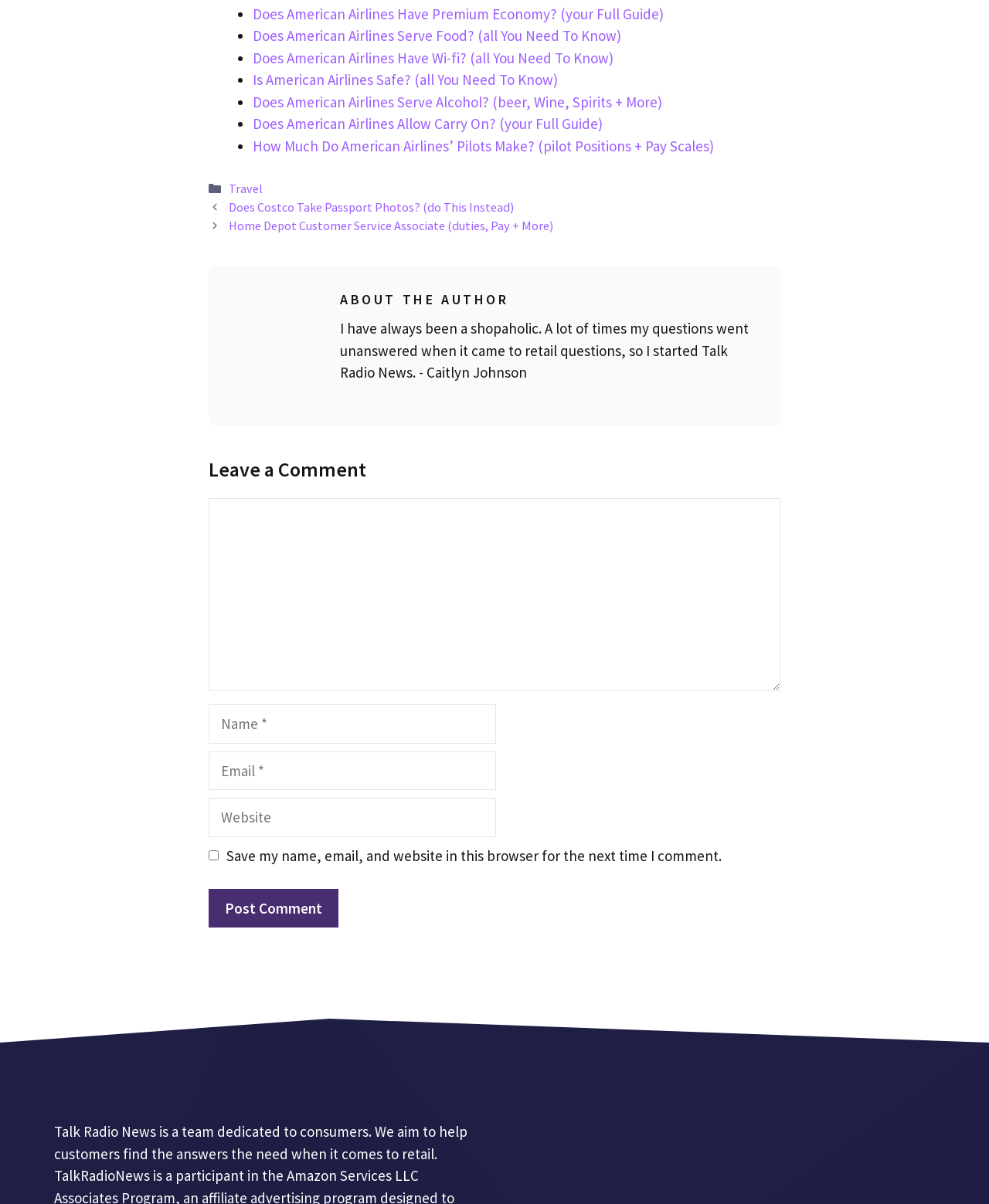Using the given description, provide the bounding box coordinates formatted as (top-left x, top-left y, bottom-right x, bottom-right y), with all values being floating point numbers between 0 and 1. Description: parent_node: Comment name="comment"

[0.211, 0.413, 0.789, 0.574]